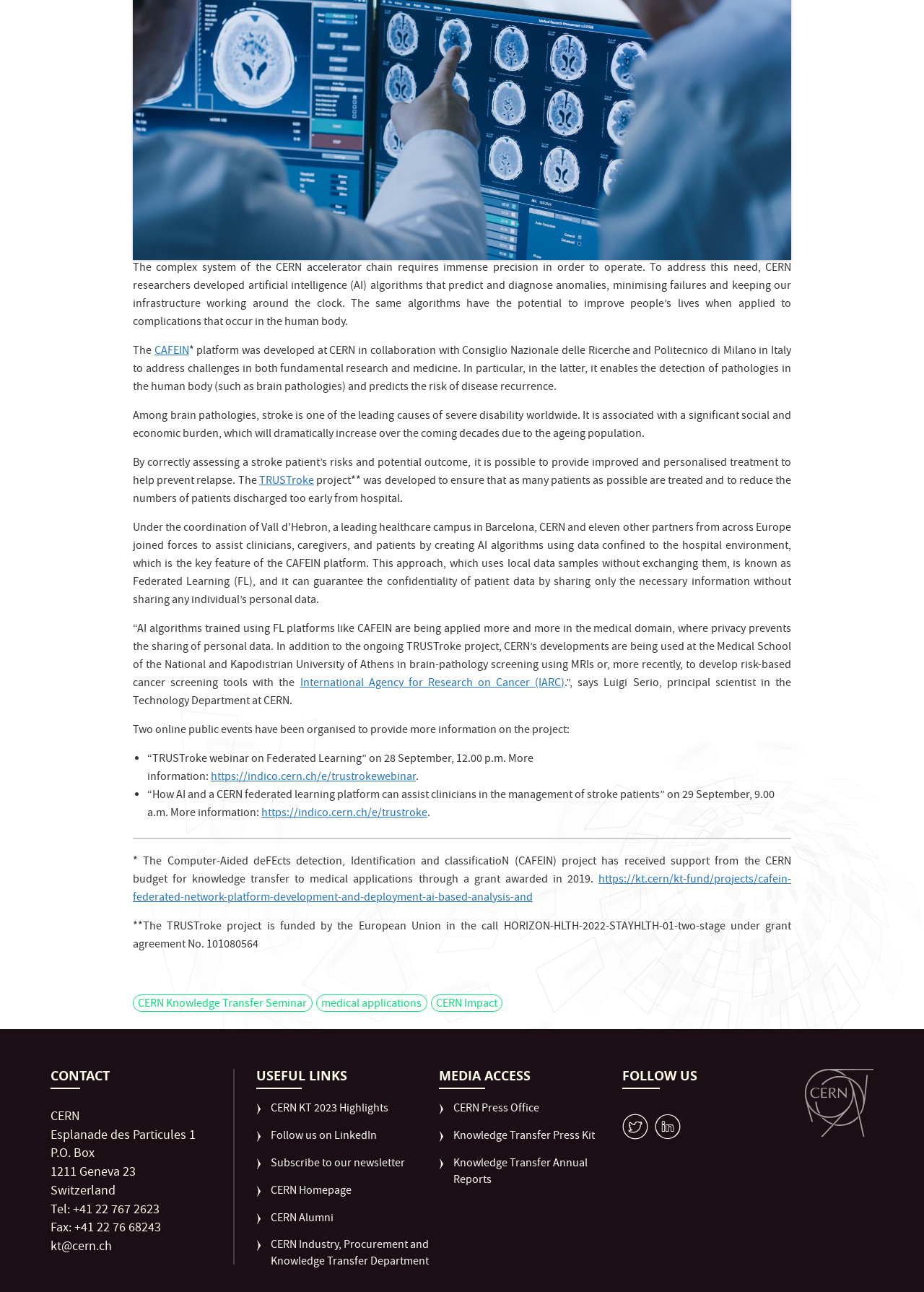Predict the bounding box coordinates for the UI element described as: "https://indico.cern.ch/e/trustroke". The coordinates should be four float numbers between 0 and 1, presented as [left, top, right, bottom].

[0.283, 0.623, 0.462, 0.637]